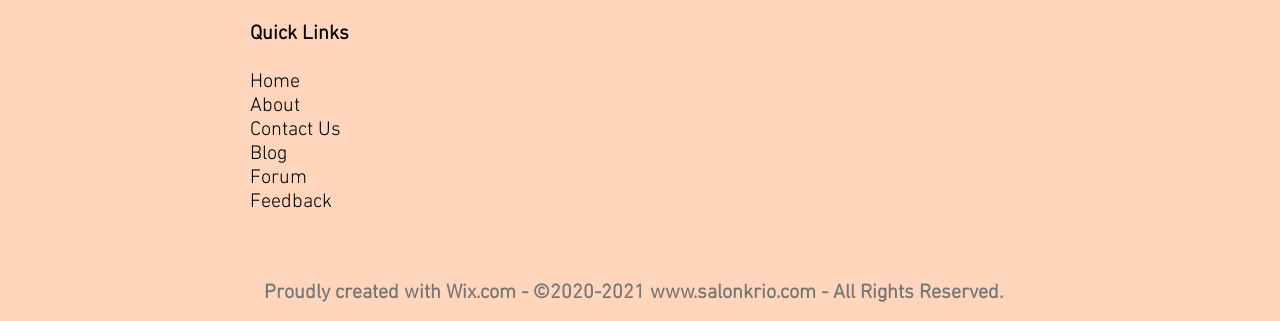Identify the bounding box coordinates of the section that should be clicked to achieve the task described: "visit YouTube".

[0.625, 0.31, 0.657, 0.438]